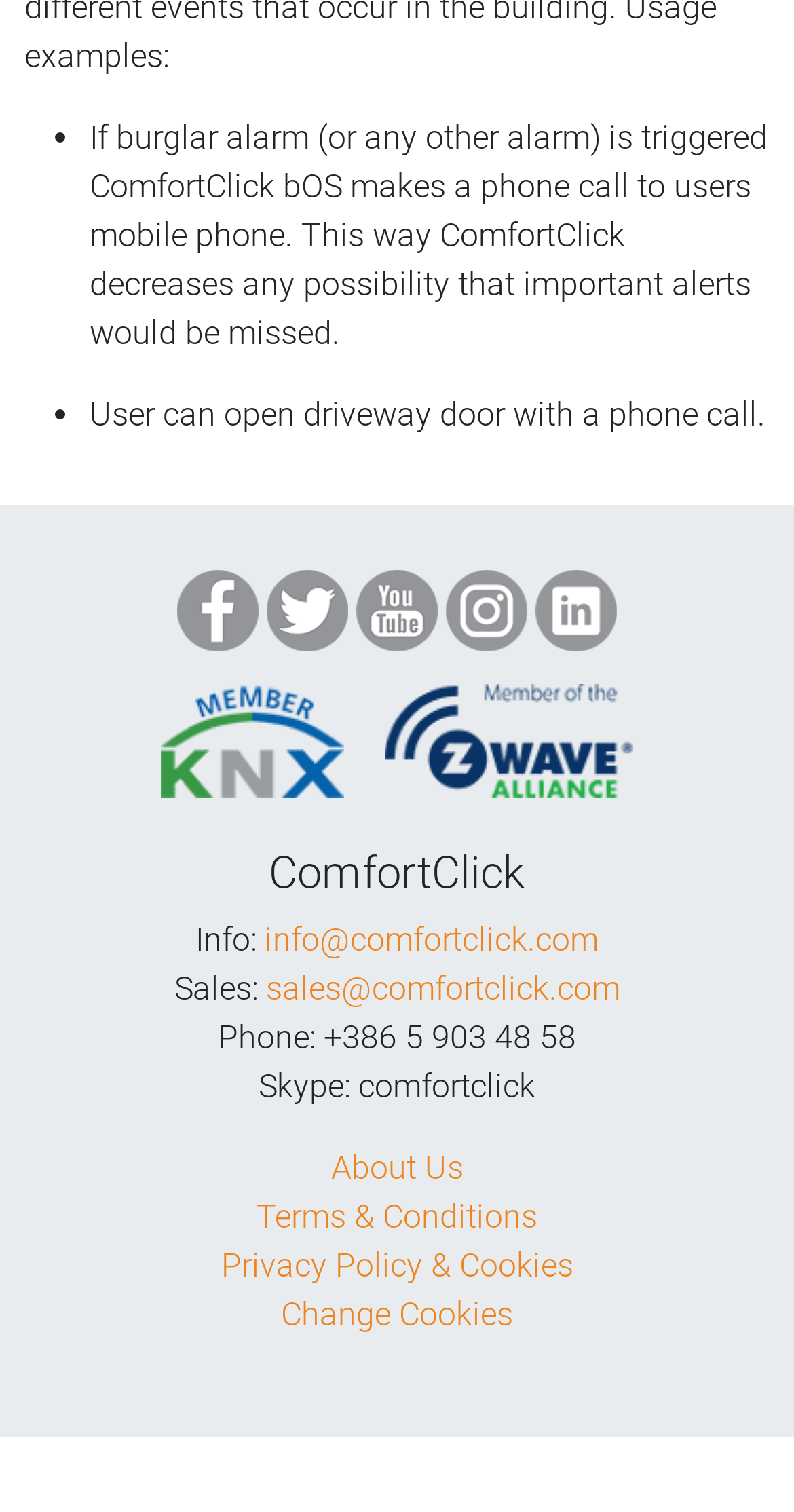Please find the bounding box coordinates of the element's region to be clicked to carry out this instruction: "Open the About Us page".

[0.417, 0.76, 0.583, 0.785]